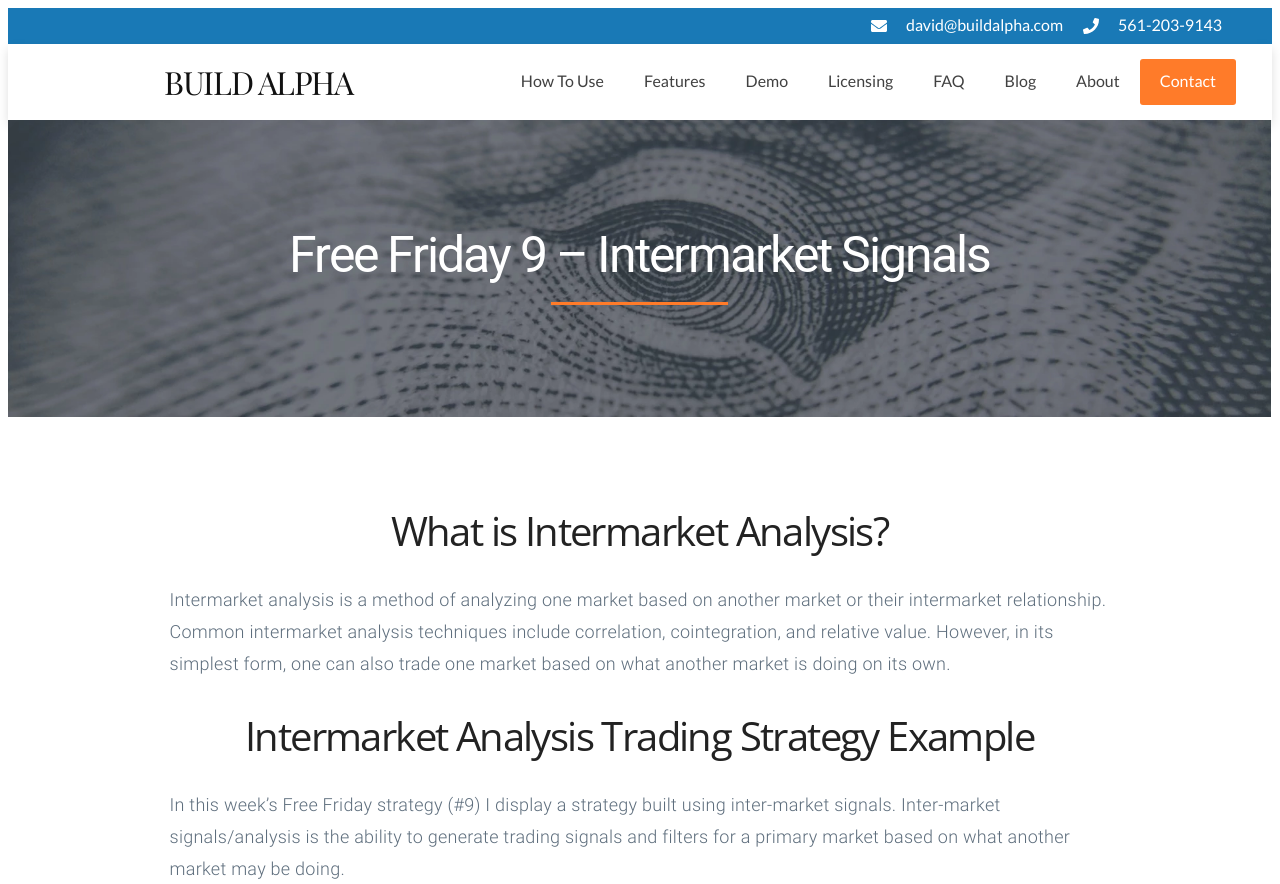Identify the title of the webpage and provide its text content.

Free Friday 9 – Intermarket Signals